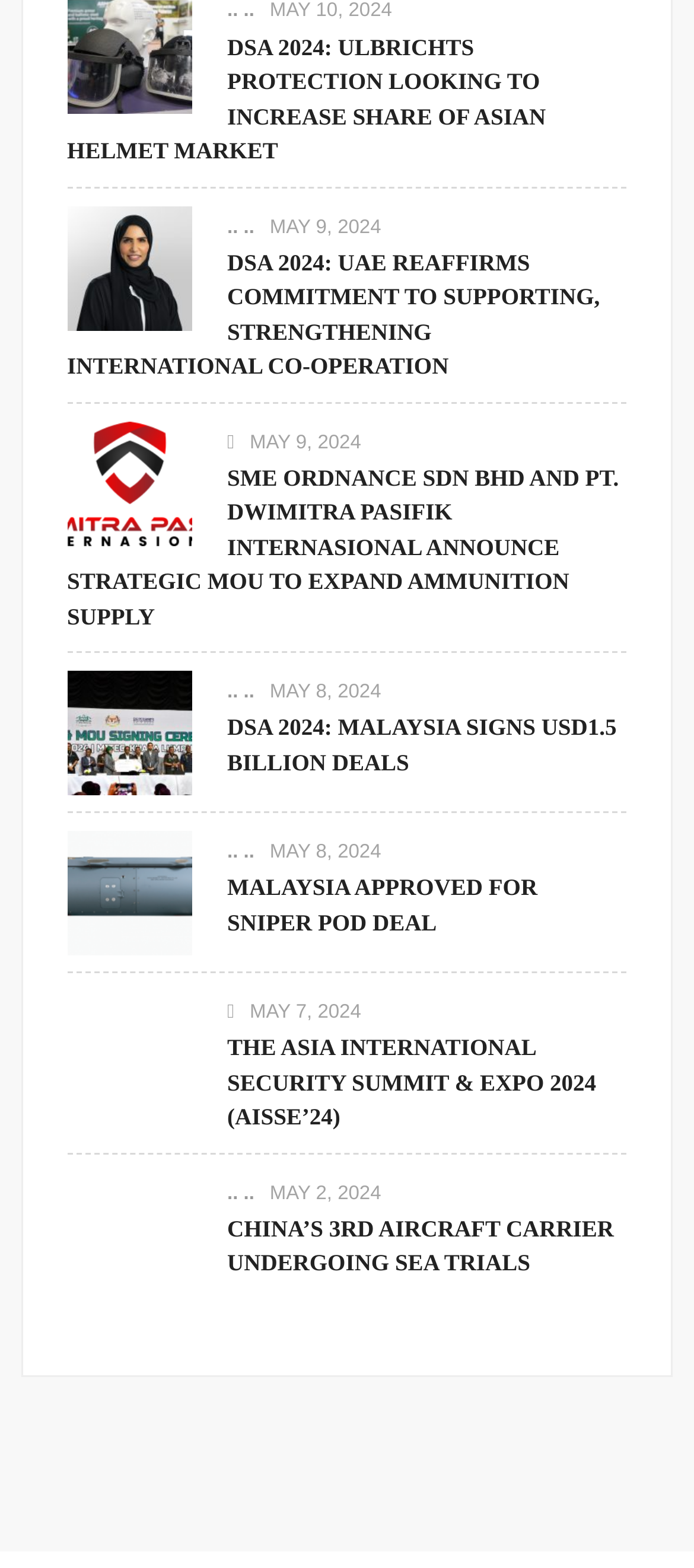Please identify the bounding box coordinates of the element's region that I should click in order to complete the following instruction: "View article about SME ORDNANCE SDN BHD AND PT. DWIMITRA PASIFIK INTERNASIONAL ANNOUNCE STRATEGIC MOU TO EXPAND AMMUNITION SUPPLY". The bounding box coordinates consist of four float numbers between 0 and 1, i.e., [left, top, right, bottom].

[0.097, 0.298, 0.276, 0.318]